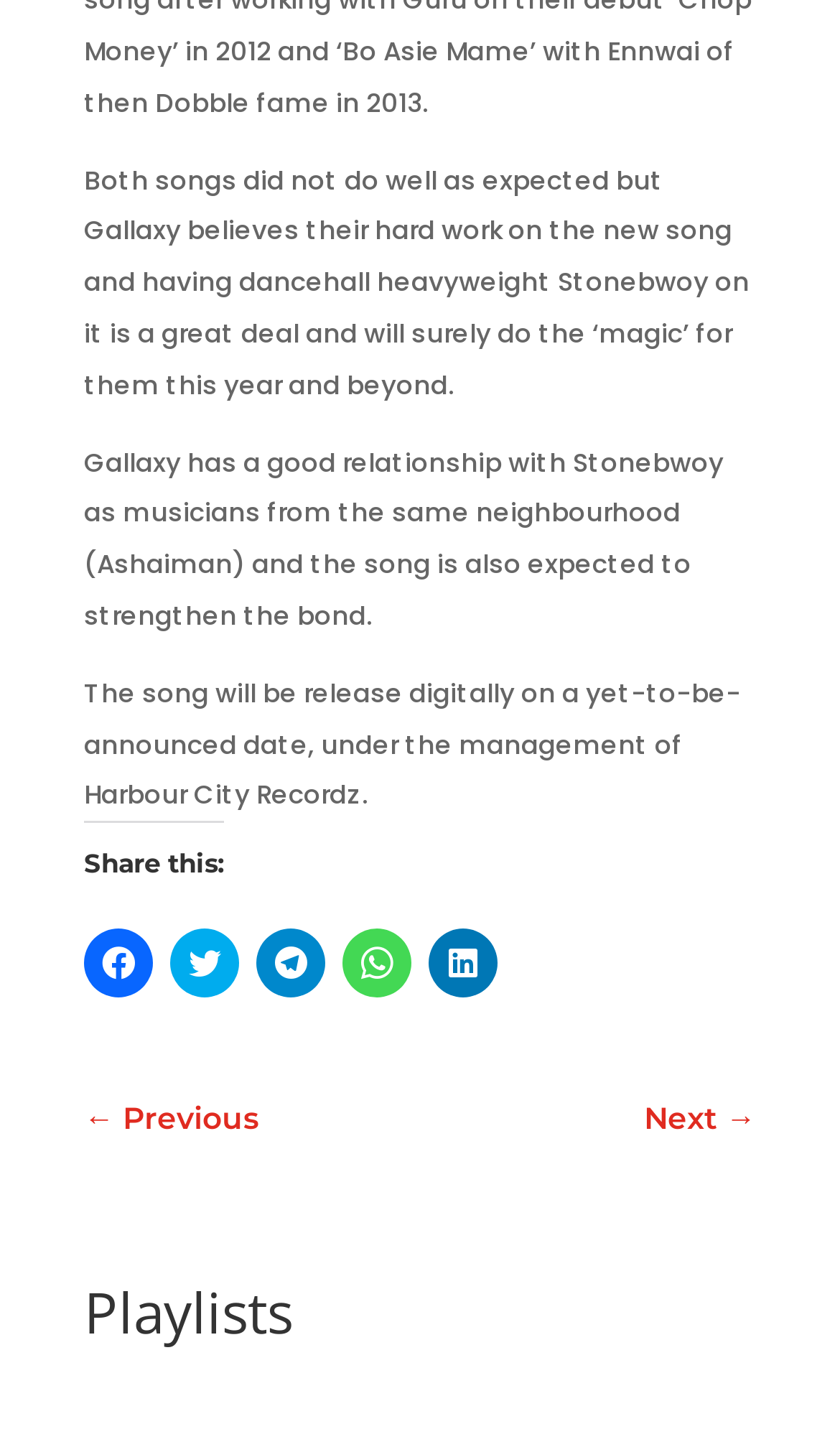Ascertain the bounding box coordinates for the UI element detailed here: "← Previous". The coordinates should be provided as [left, top, right, bottom] with each value being a float between 0 and 1.

[0.1, 0.753, 0.308, 0.788]